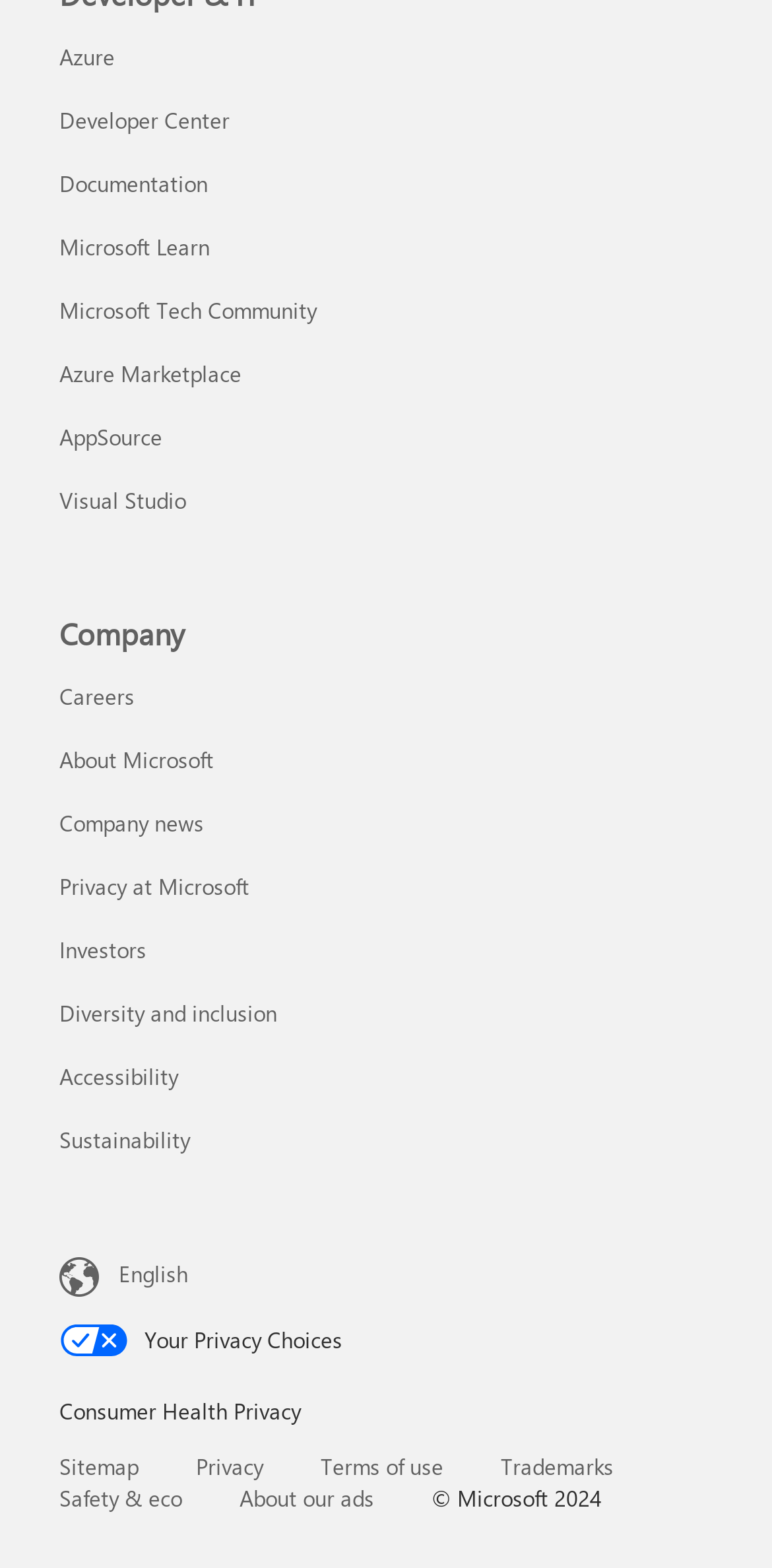Determine the bounding box coordinates for the element that should be clicked to follow this instruction: "View sitemap". The coordinates should be given as four float numbers between 0 and 1, in the format [left, top, right, bottom].

[0.077, 0.926, 0.179, 0.944]